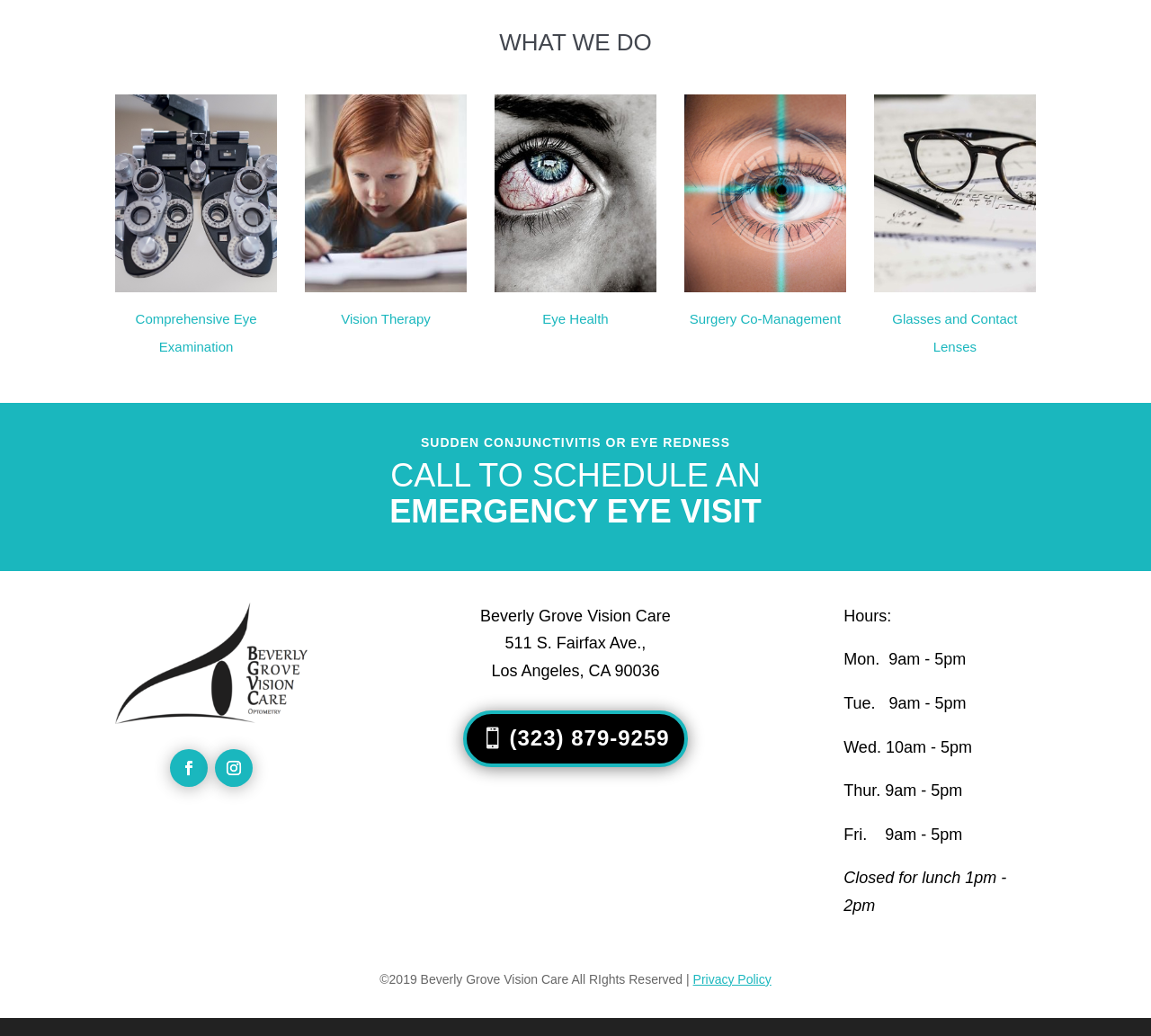Determine the bounding box coordinates of the section I need to click to execute the following instruction: "View Privacy Policy". Provide the coordinates as four float numbers between 0 and 1, i.e., [left, top, right, bottom].

[0.602, 0.938, 0.67, 0.952]